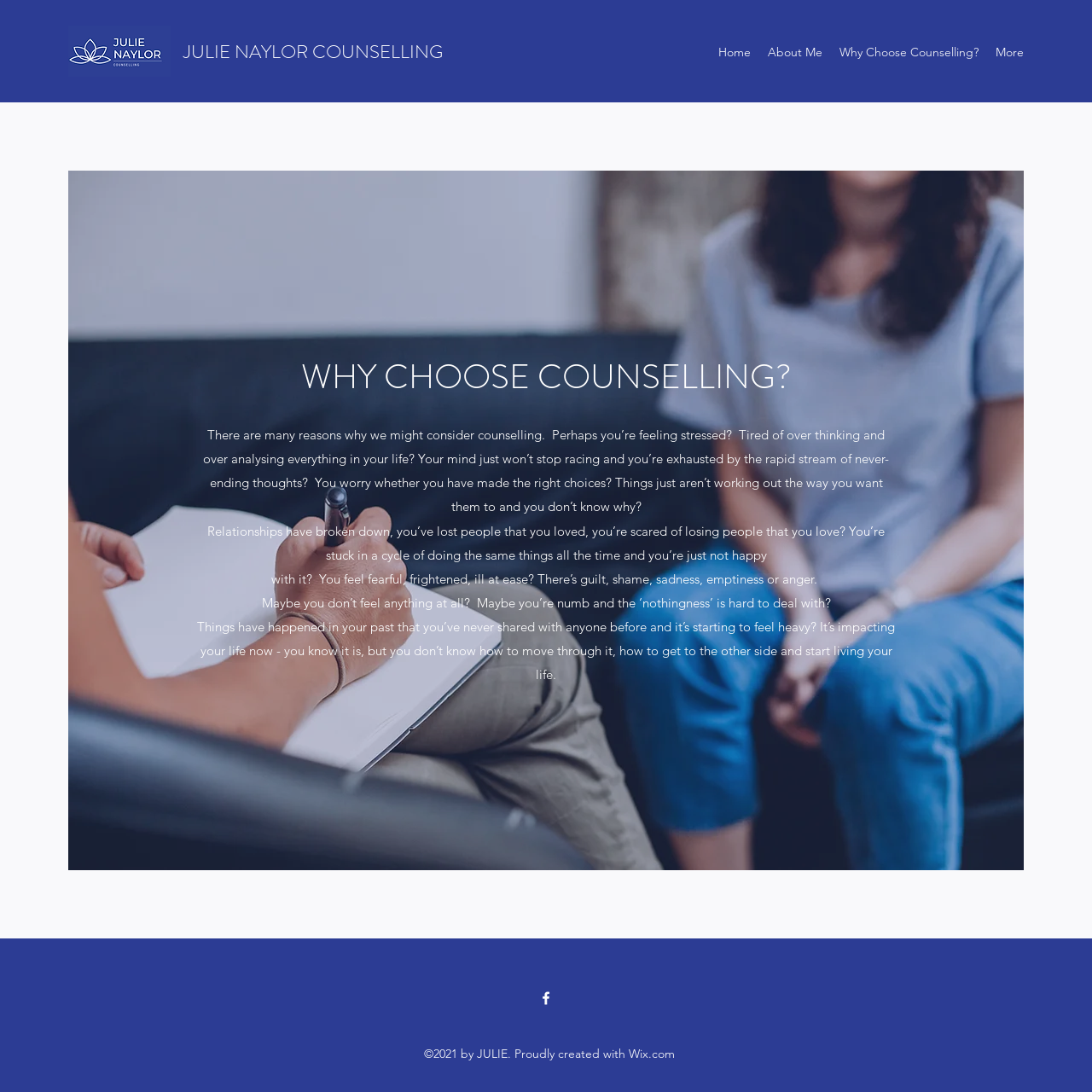Provide a thorough and detailed response to the question by examining the image: 
What is the name of the counsellor?

The navigation link 'JULIE NAYLOR COUNSELLING' and the copyright text '©2021 by JULIE' suggest that the name of the counsellor is Julie Naylor.